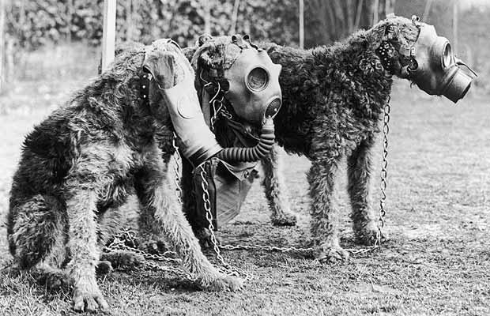Give a one-word or short-phrase answer to the following question: 
What is the purpose of the gas masks on the dogs?

To protect them from gas threats